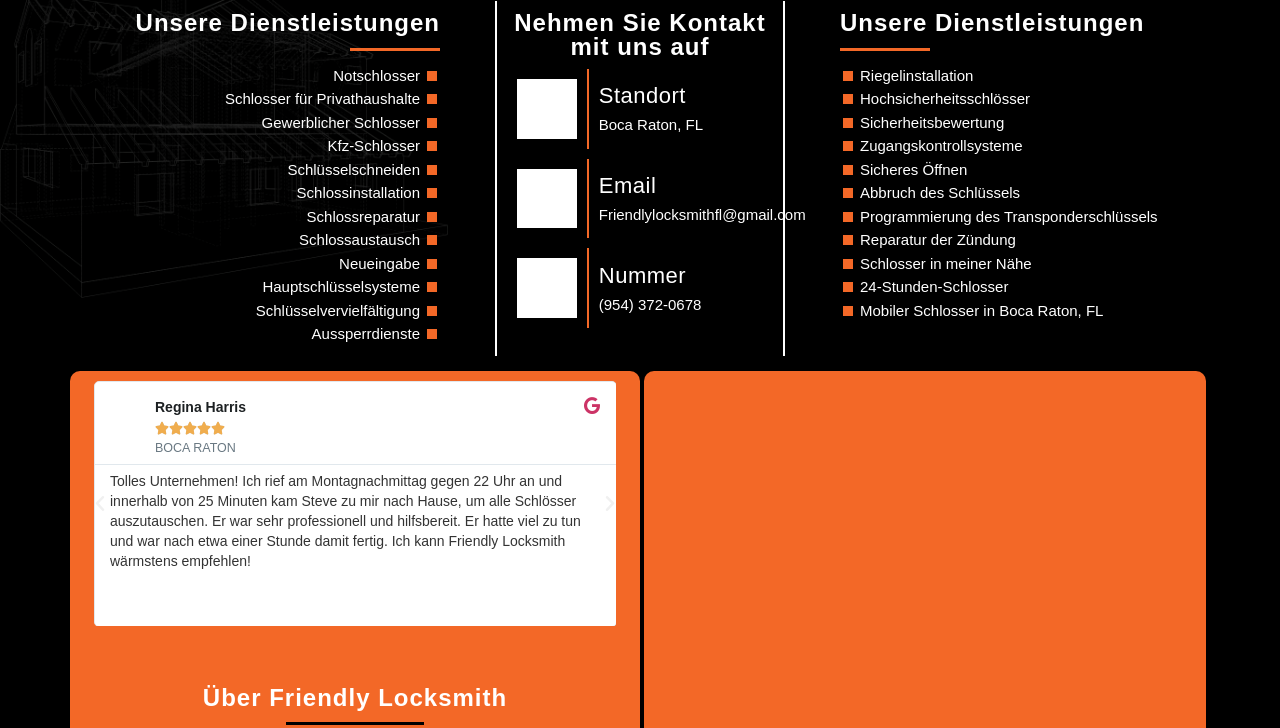Please mark the bounding box coordinates of the area that should be clicked to carry out the instruction: "View 'Über Friendly Locksmith'".

[0.062, 0.943, 0.492, 0.976]